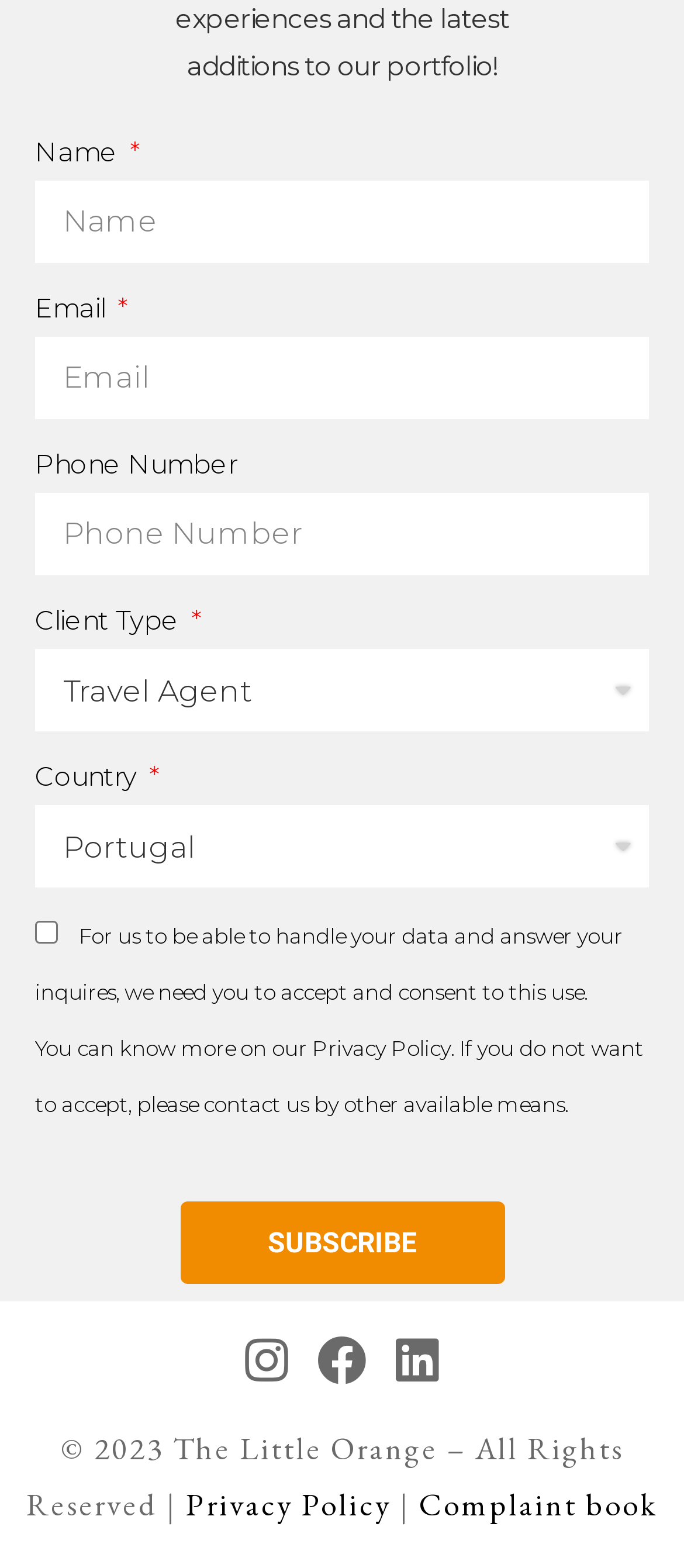Using the details in the image, give a detailed response to the question below:
How many social media links are present?

The social media links are located at the bottom of the webpage and are represented by icons. There are three links: Instagram, Facebook, and Linkedin. These links are likely used to connect users to the website's social media profiles.